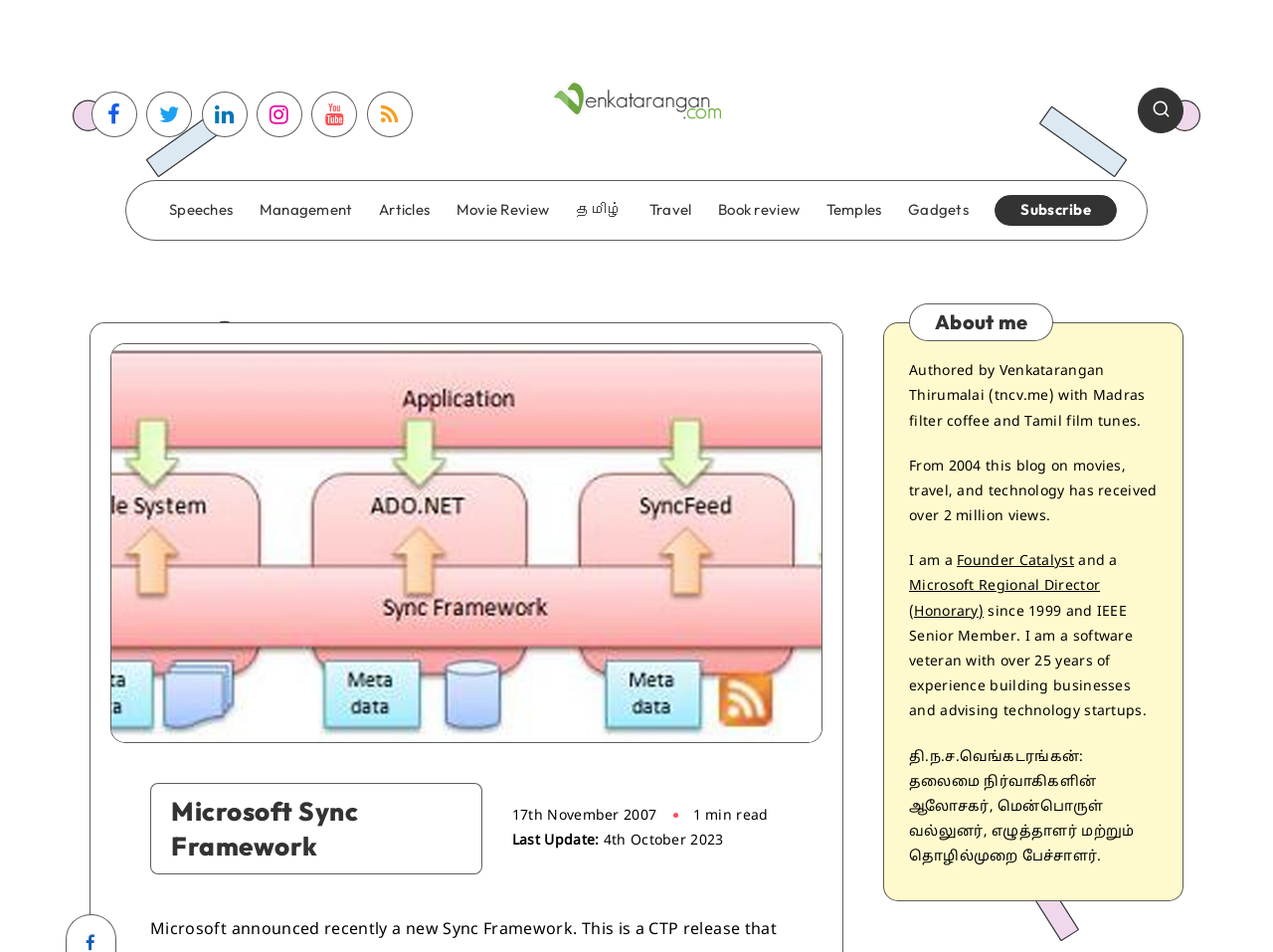Look at the image and write a detailed answer to the question: 
What is the date of the last update?

The date of the last update can be found at the top of the webpage, where it is written 'Last Update: 4th October 2023'.